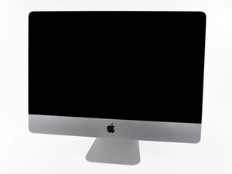What is the size of the iMac's screen?
Based on the visual content, answer with a single word or a brief phrase.

21.5 inches